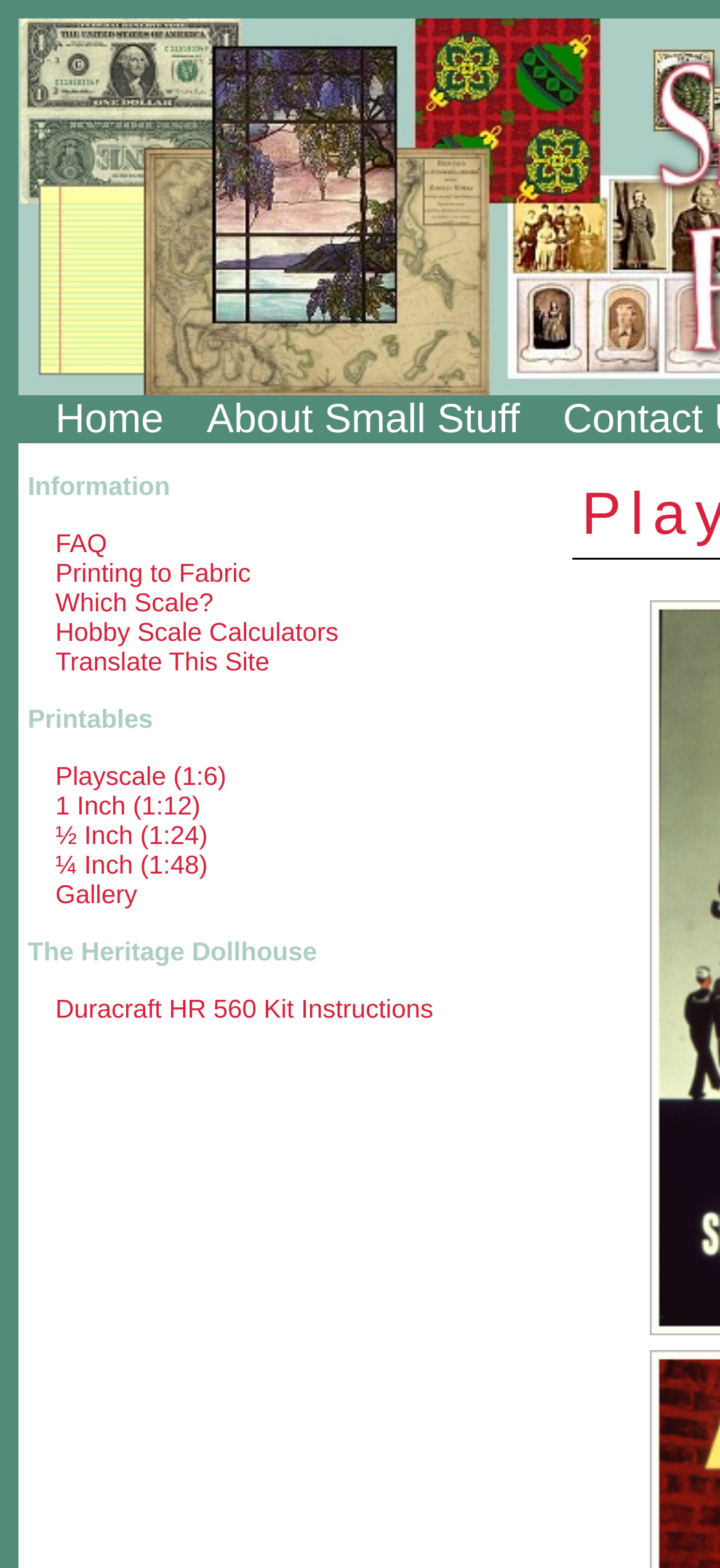What is the name of the dollhouse kit with instructions available on this website?
Provide a concise answer using a single word or phrase based on the image.

Duracraft HR 560 Kit